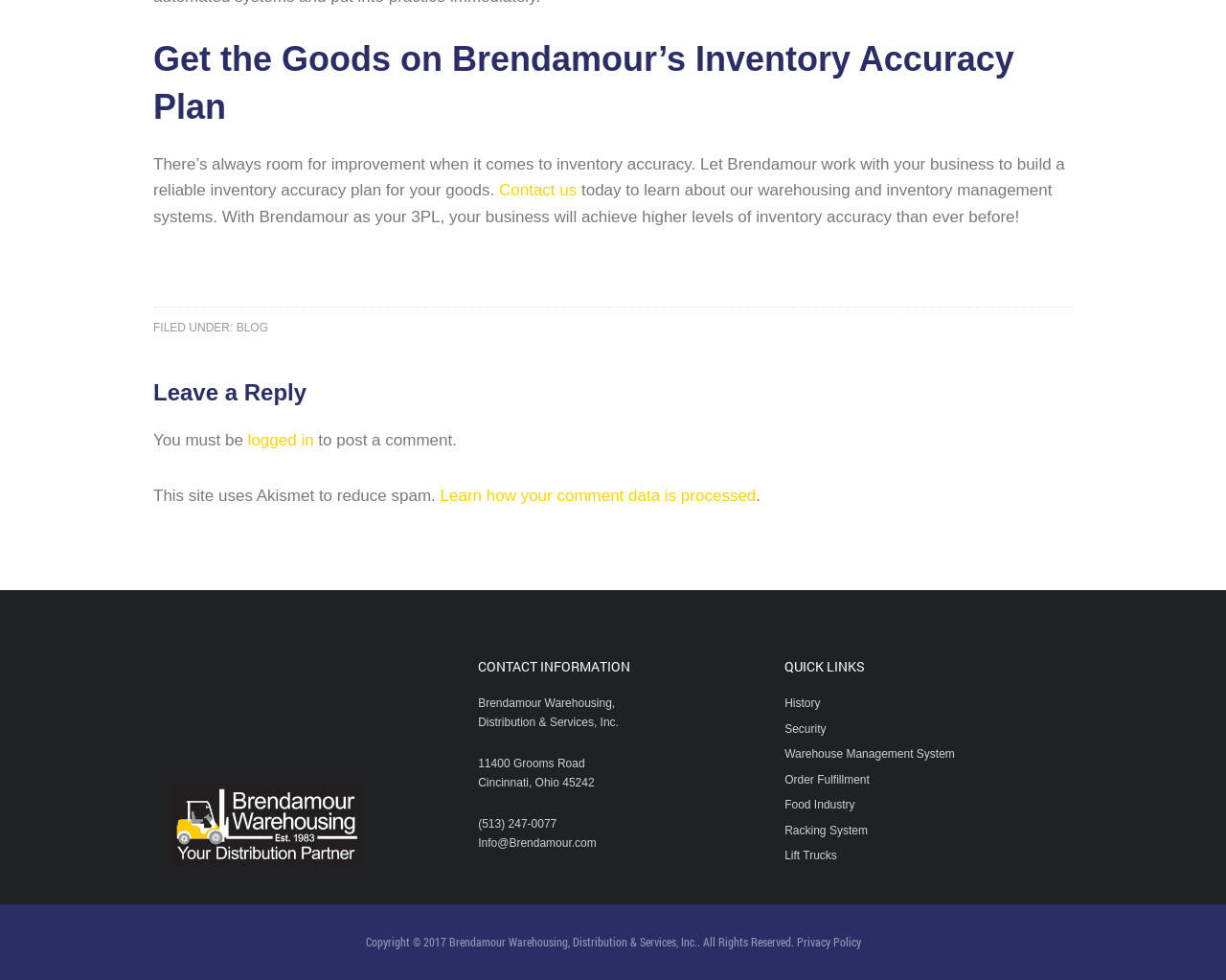Using the webpage screenshot, find the UI element described by History. Provide the bounding box coordinates in the format (top-left x, top-left y, bottom-right x, bottom-right y), ensuring all values are floating point numbers between 0 and 1.

[0.64, 0.711, 0.669, 0.725]